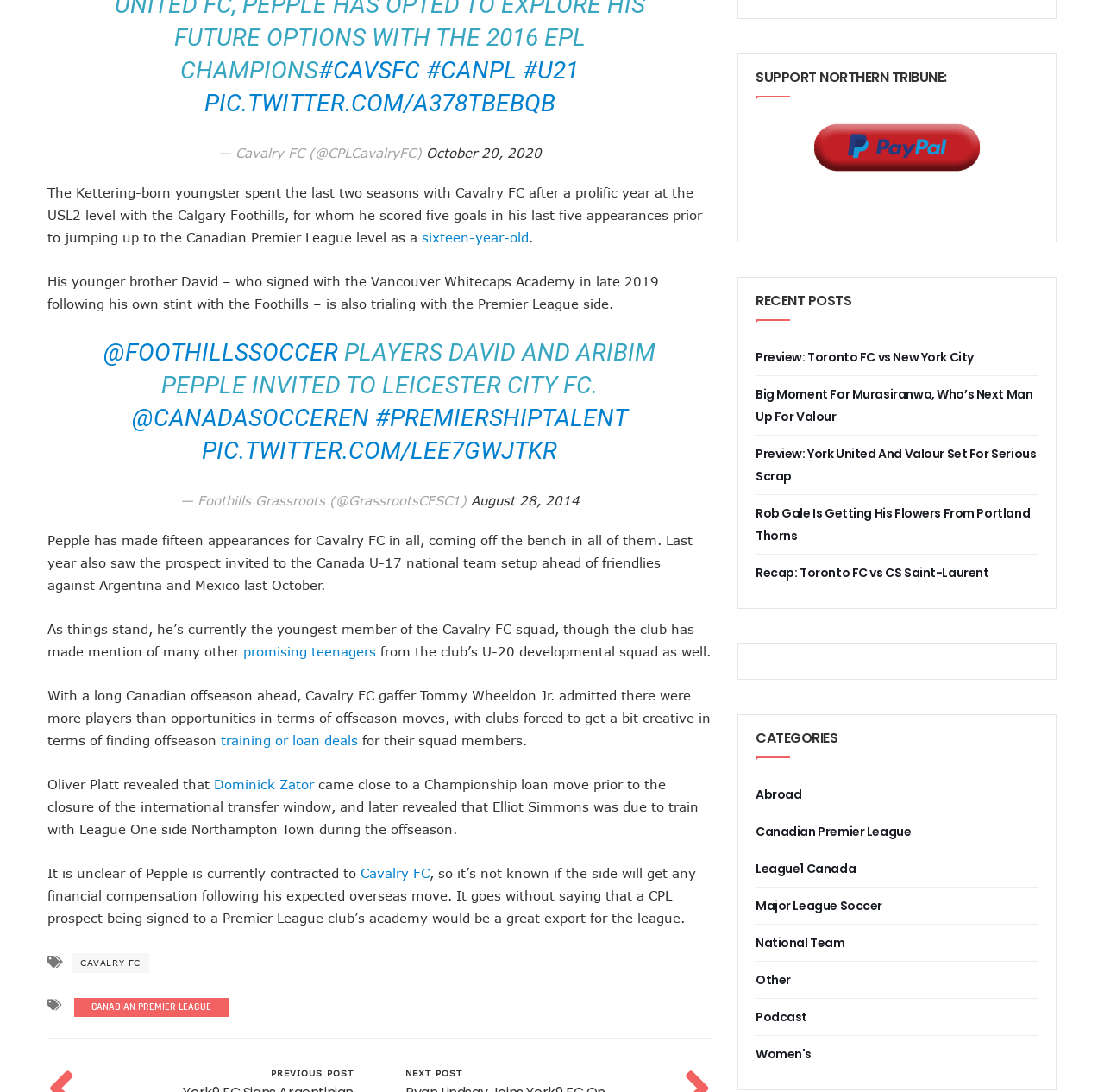Indicate the bounding box coordinates of the element that must be clicked to execute the instruction: "Click the link to the Canadian Premier League page". The coordinates should be given as four float numbers between 0 and 1, i.e., [left, top, right, bottom].

[0.075, 0.908, 0.199, 0.936]